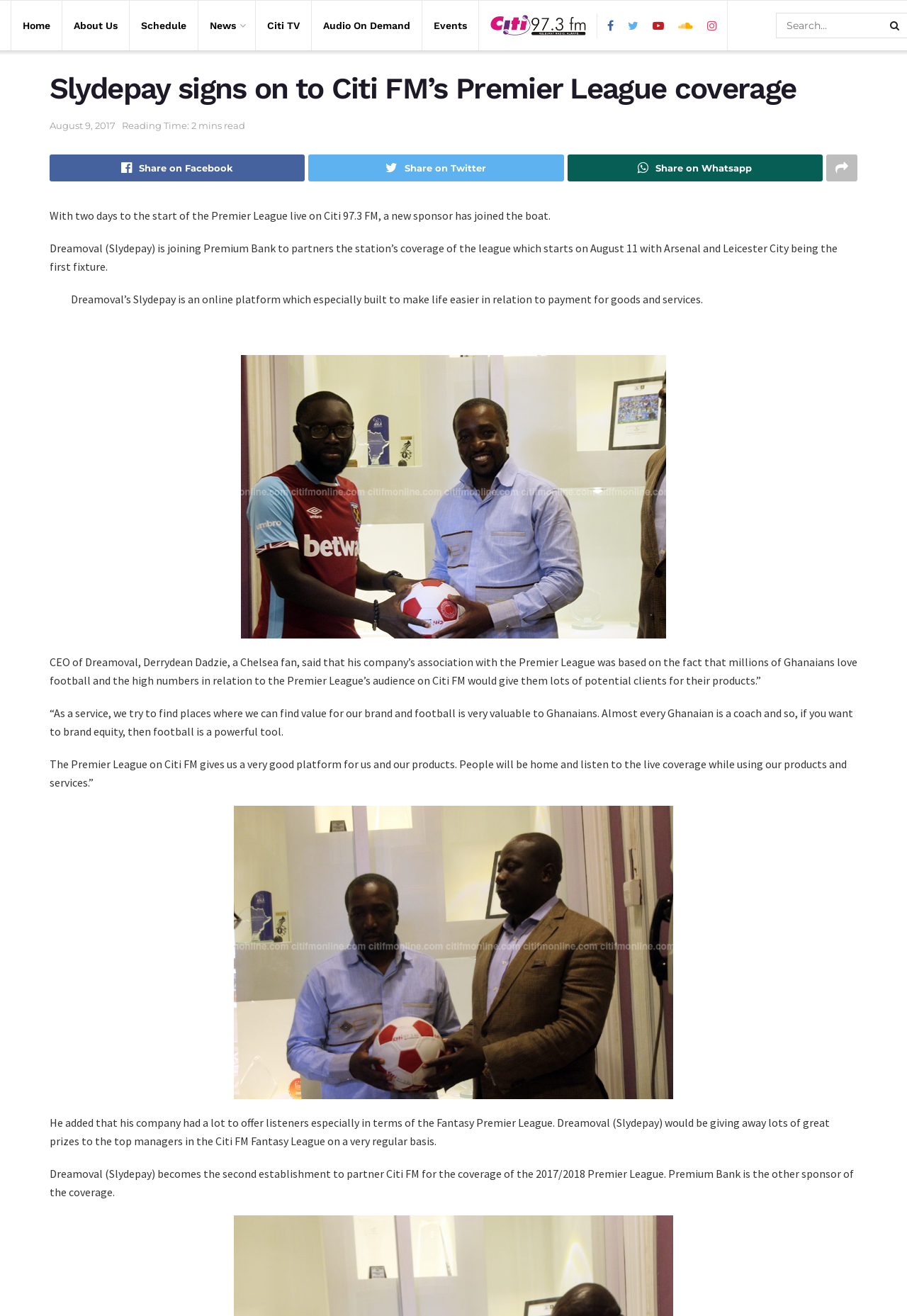What is the name of the CEO of Dreamoval?
Using the information presented in the image, please offer a detailed response to the question.

I read the article and found that the CEO of Dreamoval, Derrydean Dadzie, is quoted in the article. He is mentioned as a Chelsea fan and talks about why his company is partnering with Citi FM for the Premier League coverage.